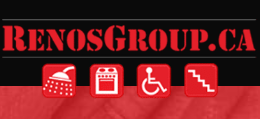Please give a one-word or short phrase response to the following question: 
What does the wheelchair icon symbolize?

accessibility features